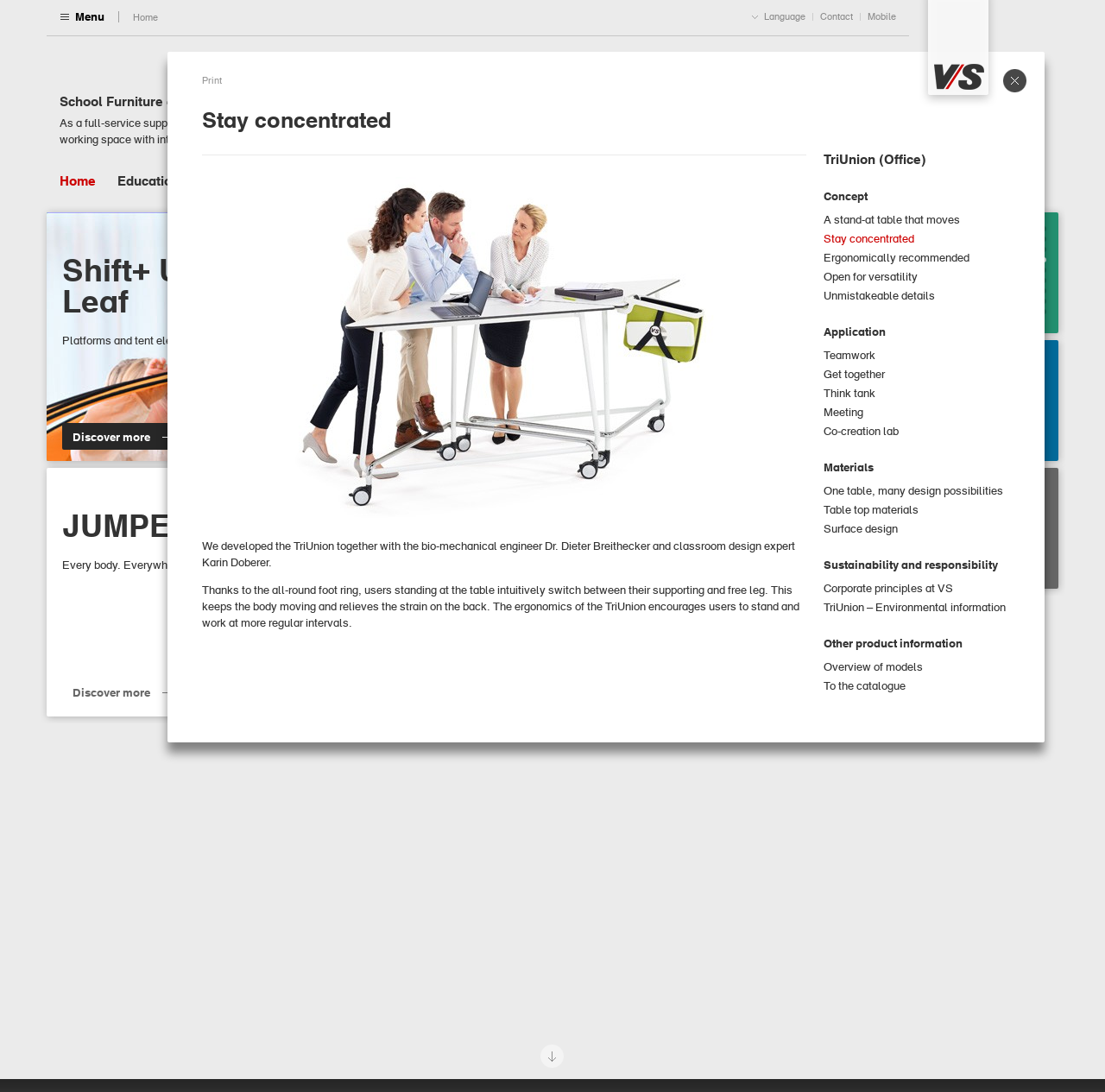What type of furniture does the company provide?
Refer to the image and give a detailed answer to the query.

The company provides school and office furniture, as mentioned in the heading 'School Furniture and Office Furniture' and also in the description 'As a full-service supplier VS Vereinigte Spezialmöbelfabriken covers both the schools sector and the office living and working space with intelligent furniture and integrative solutions.'